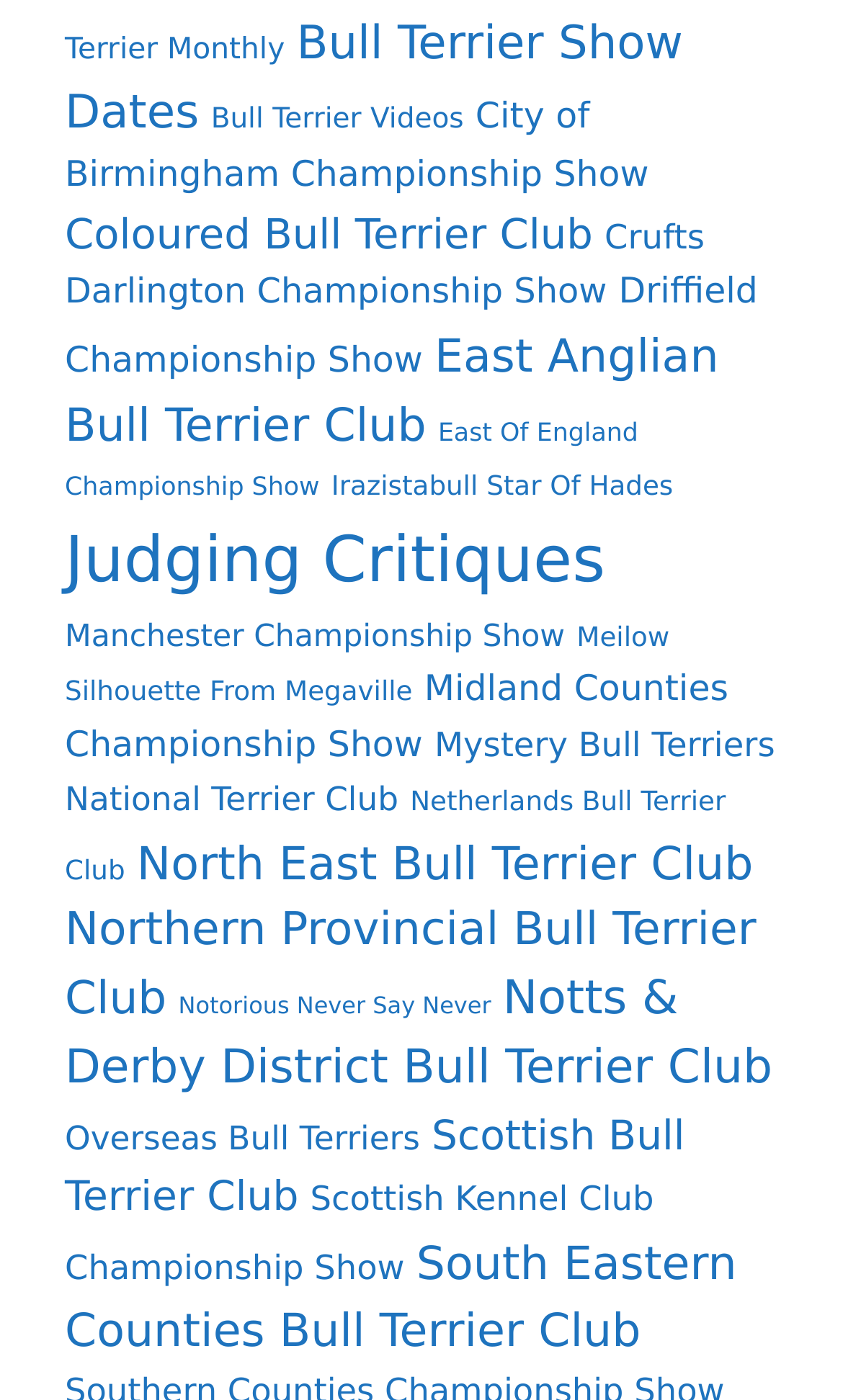Determine the bounding box coordinates of the target area to click to execute the following instruction: "Learn about Crufts."

[0.717, 0.155, 0.836, 0.183]